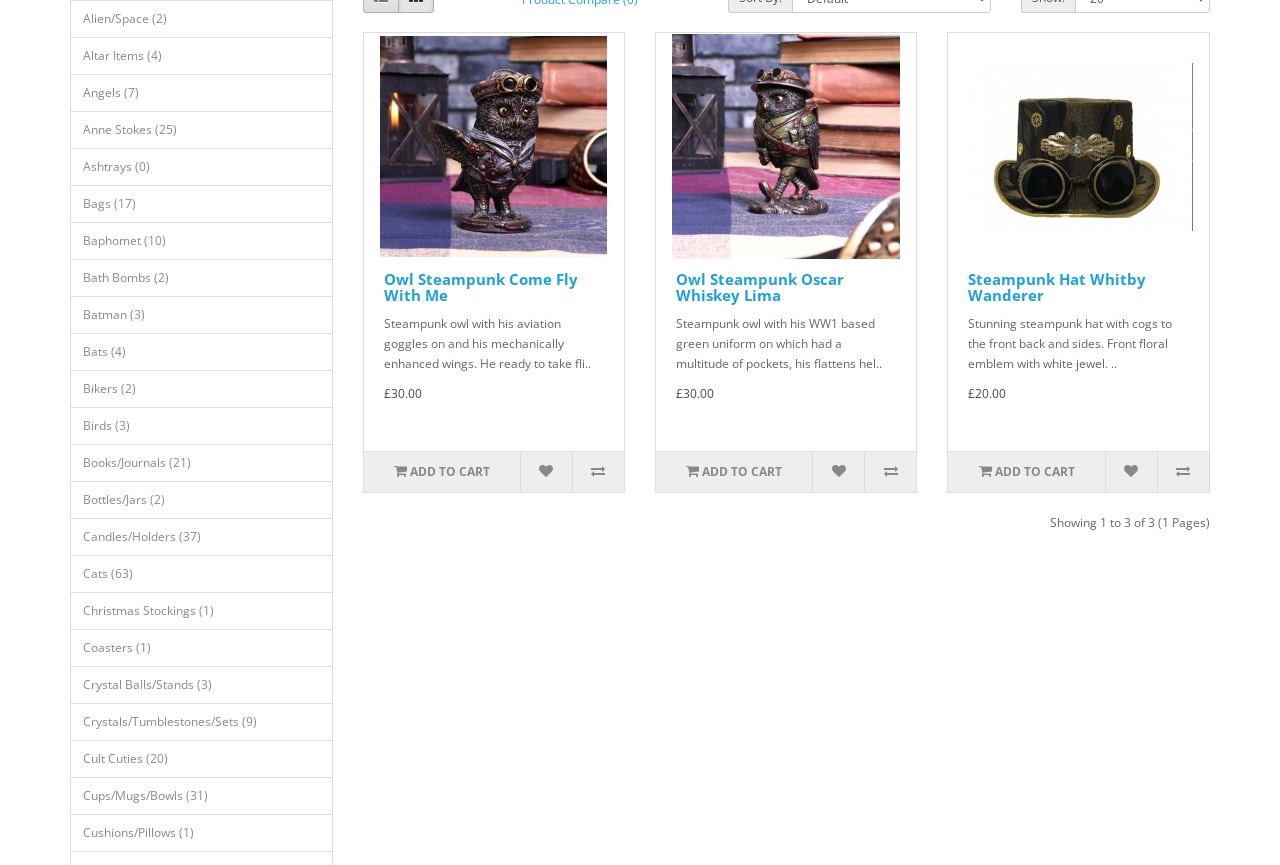From the webpage screenshot, identify the region described by parent_node: ADD TO CART. Provide the bounding box coordinates as (top-left x, top-left y, bottom-right x, bottom-right y), with each value being a floating point number between 0 and 1.

[0.675, 0.522, 0.716, 0.569]